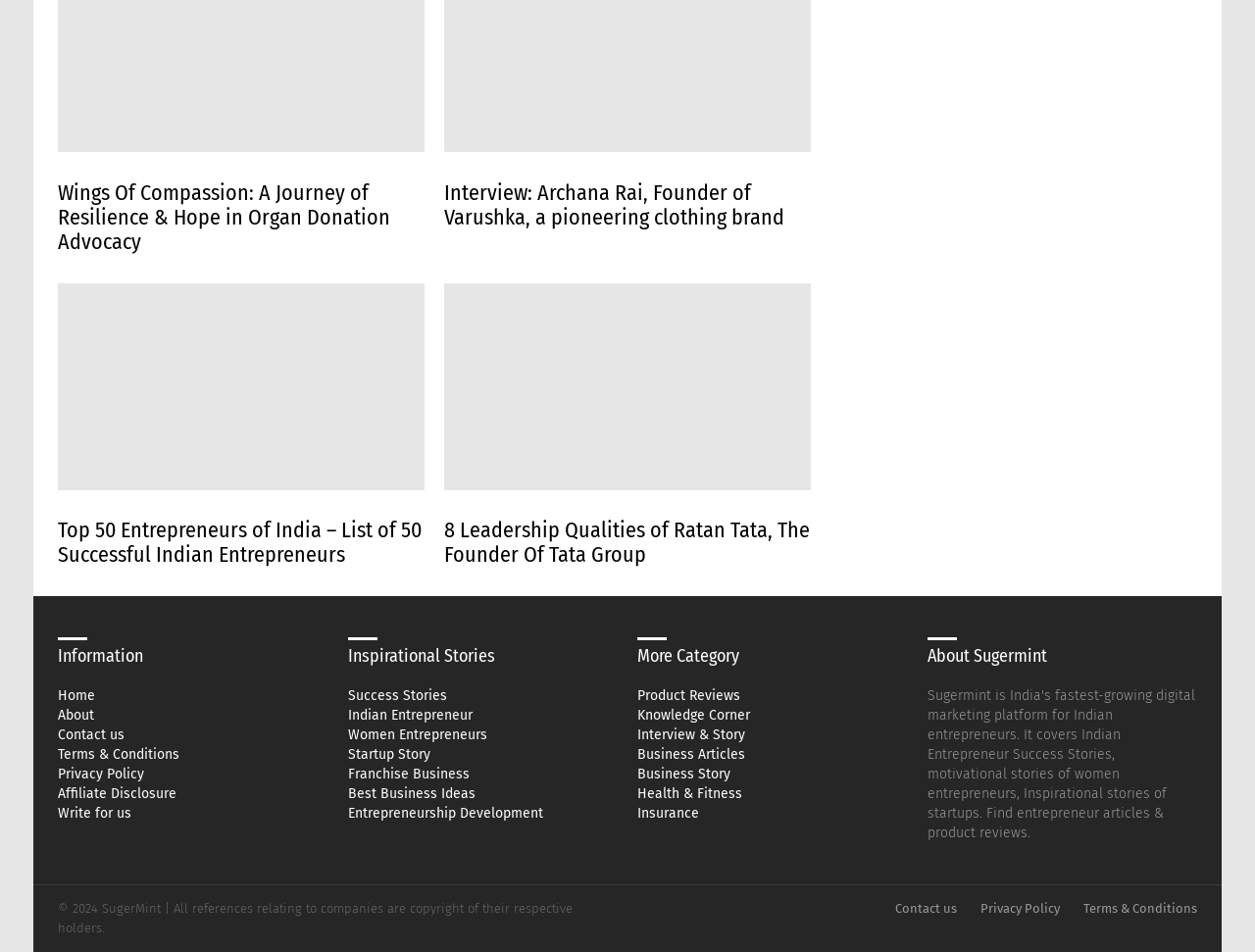Use a single word or phrase to answer the following:
What is the title of the first article?

Wings Of Compassion